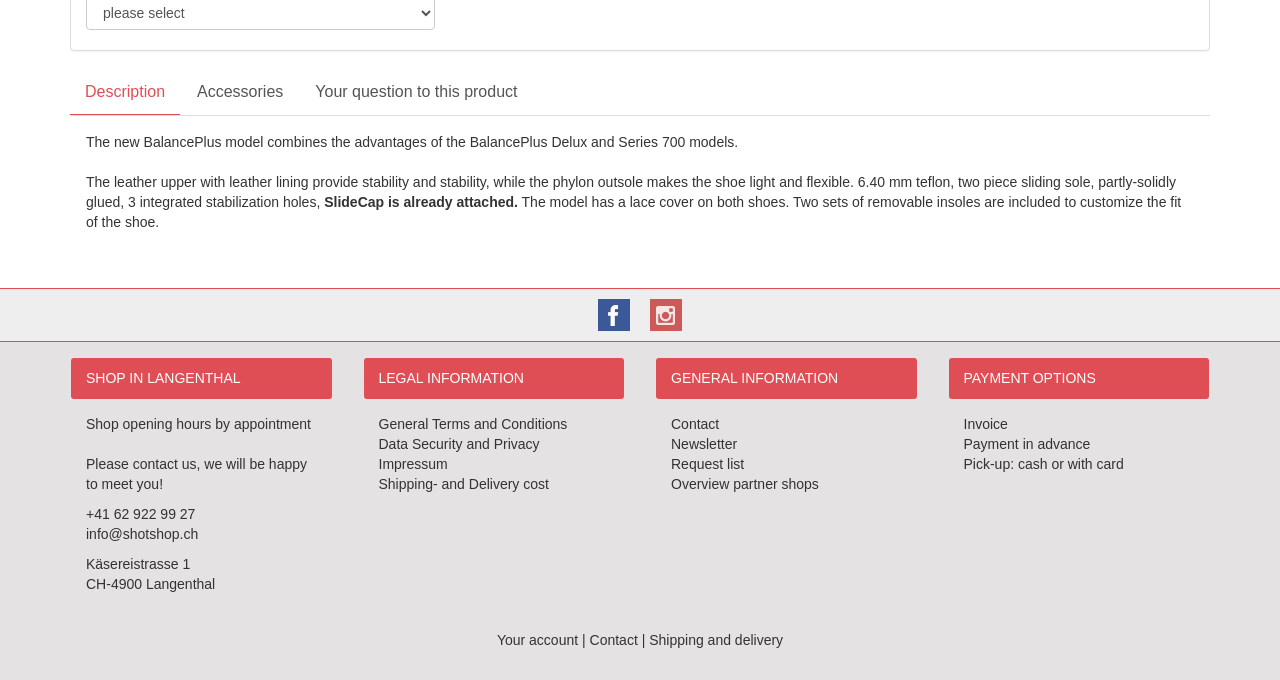Determine the bounding box coordinates of the clickable area required to perform the following instruction: "Read the 'General Terms and Conditions'". The coordinates should be represented as four float numbers between 0 and 1: [left, top, right, bottom].

[0.296, 0.611, 0.443, 0.635]